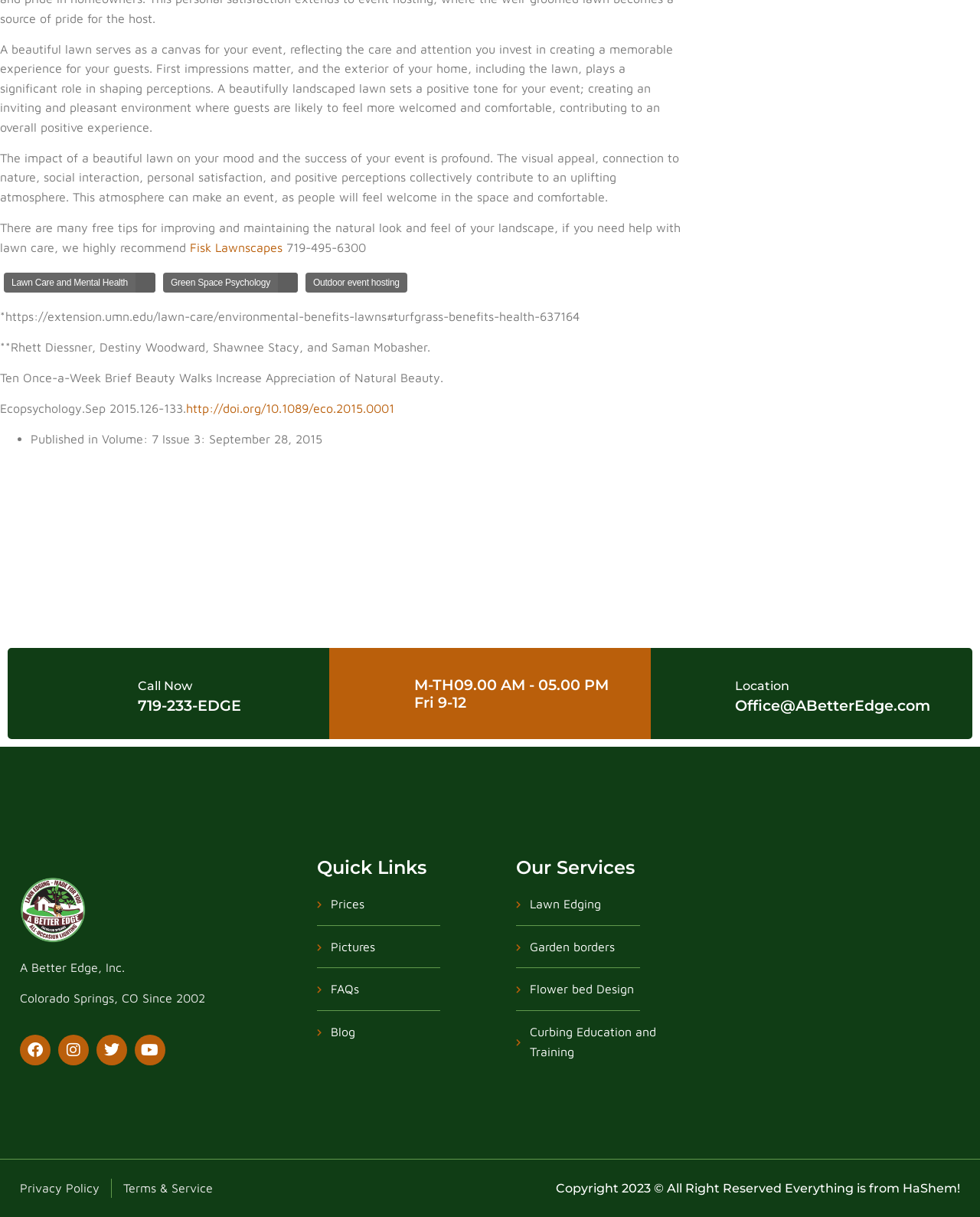Please reply to the following question with a single word or a short phrase:
What is the main service provided by A Better Edge, Inc.?

Lawn care